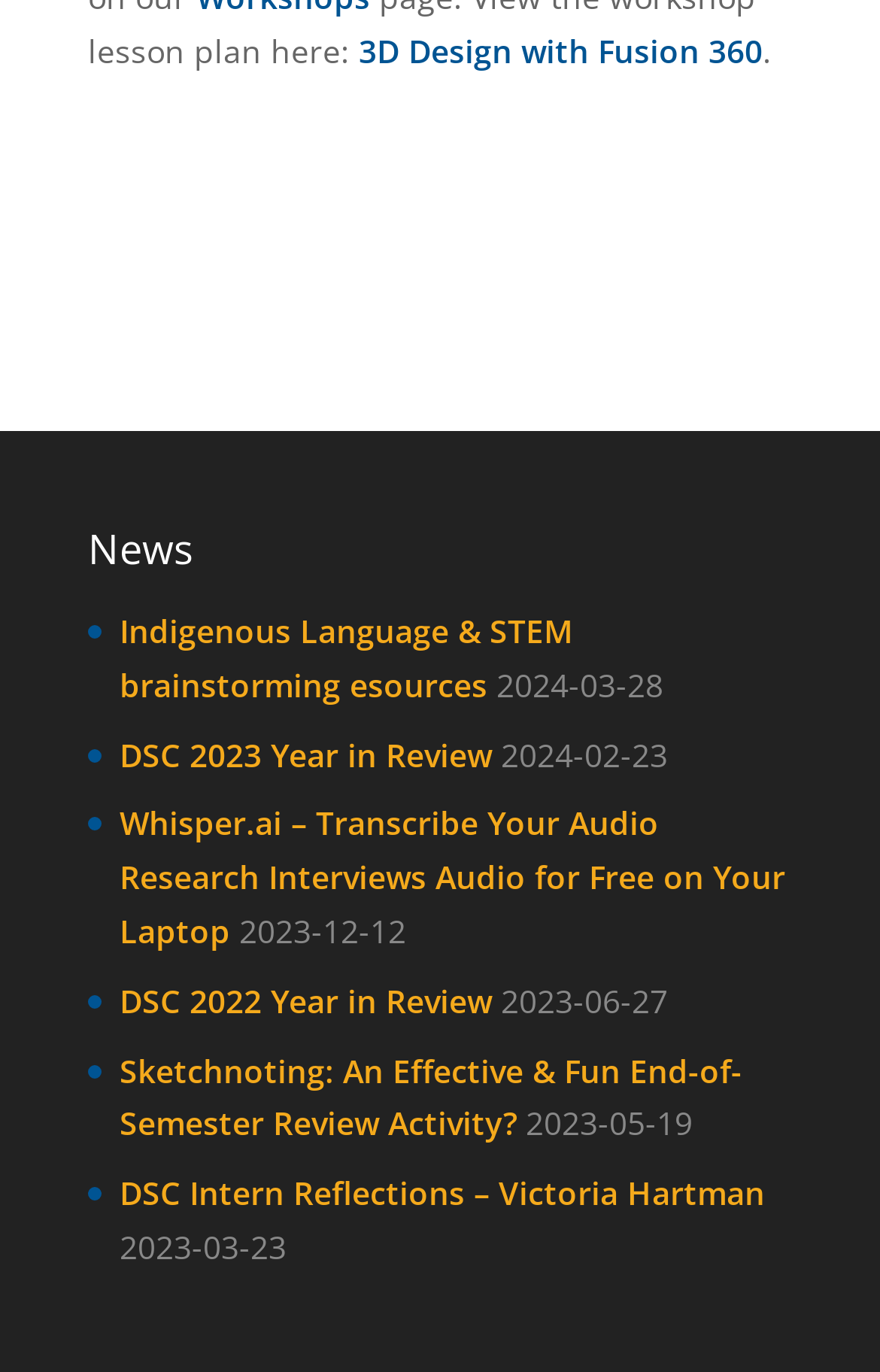Bounding box coordinates are to be given in the format (top-left x, top-left y, bottom-right x, bottom-right y). All values must be floating point numbers between 0 and 1. Provide the bounding box coordinate for the UI element described as: DSC 2022 Year in Review

[0.136, 0.713, 0.559, 0.745]